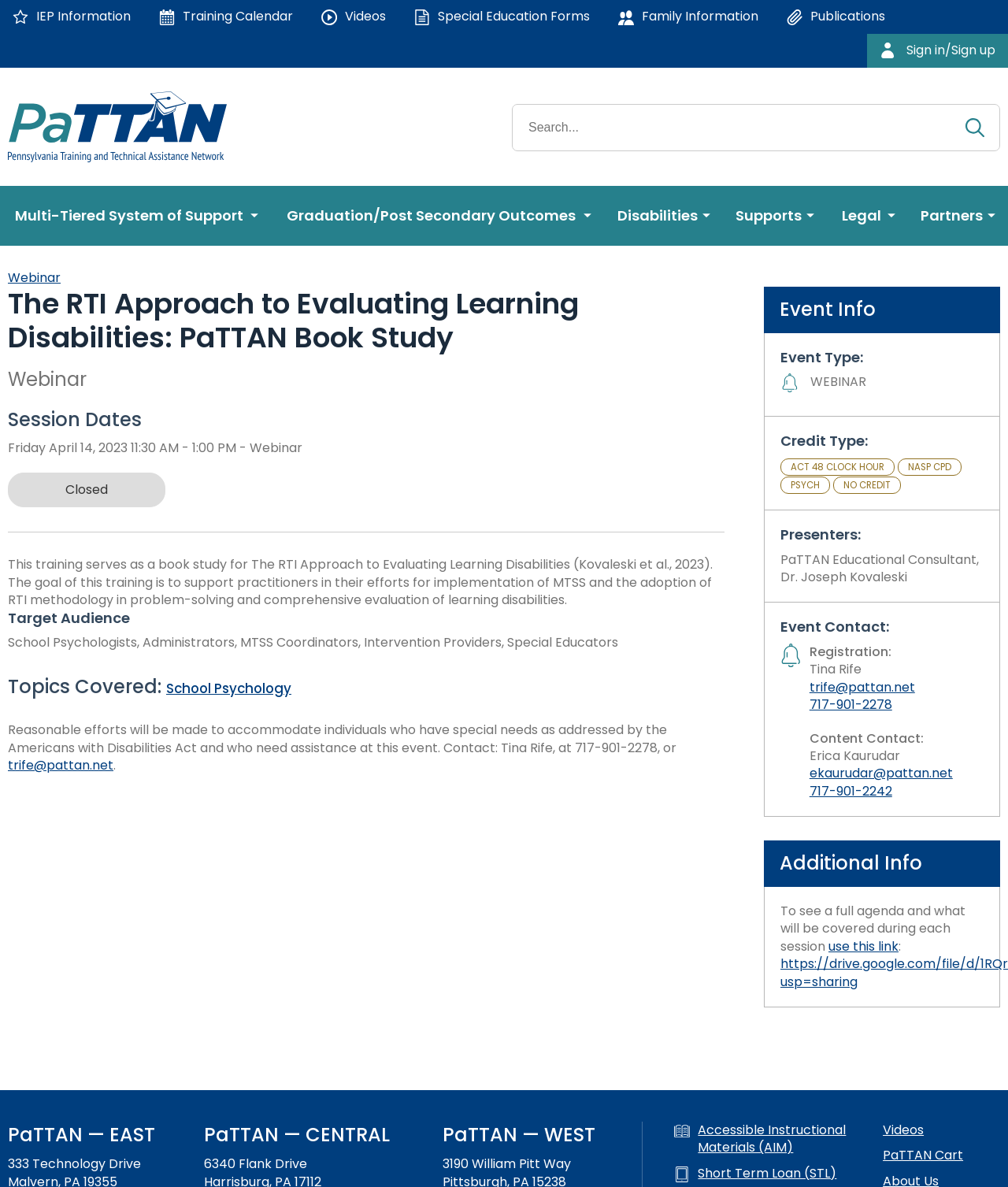Please mark the clickable region by giving the bounding box coordinates needed to complete this instruction: "Click on IEP Information".

[0.0, 0.0, 0.142, 0.028]